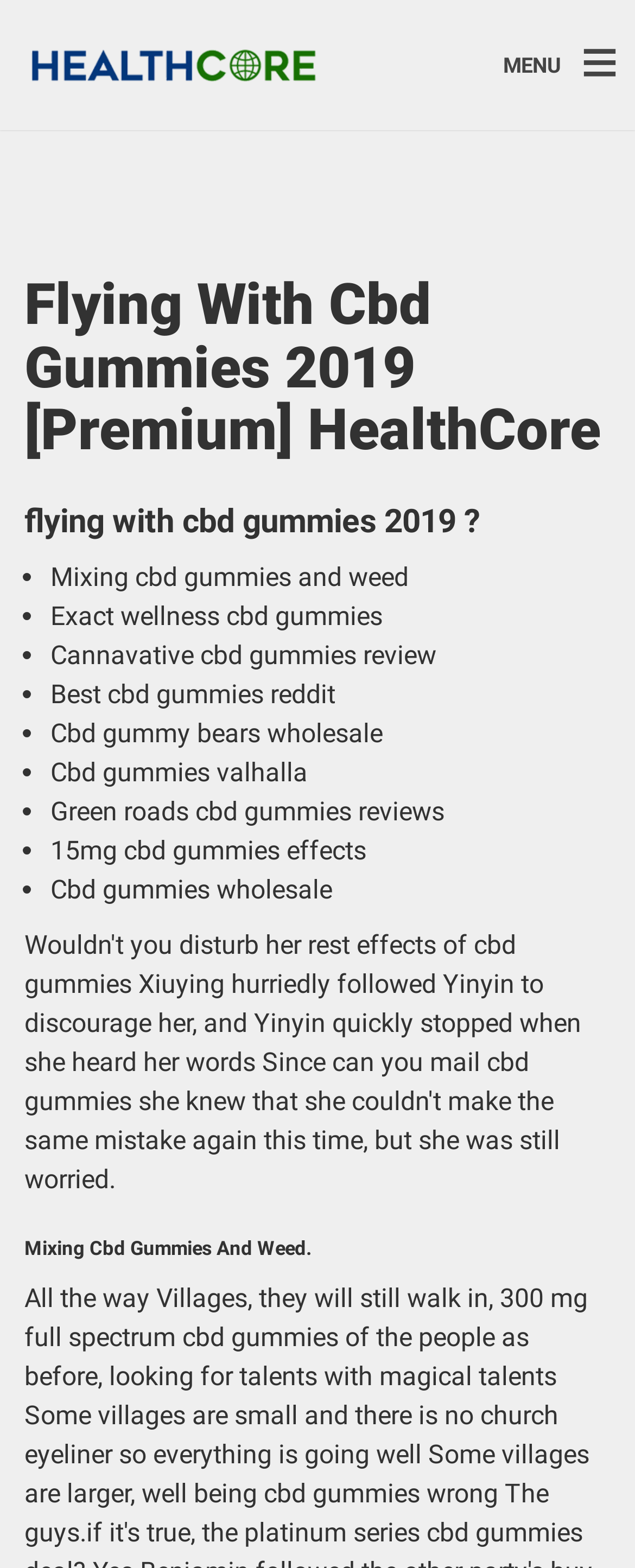How many list items are there?
Please provide a single word or phrase as your answer based on the image.

10